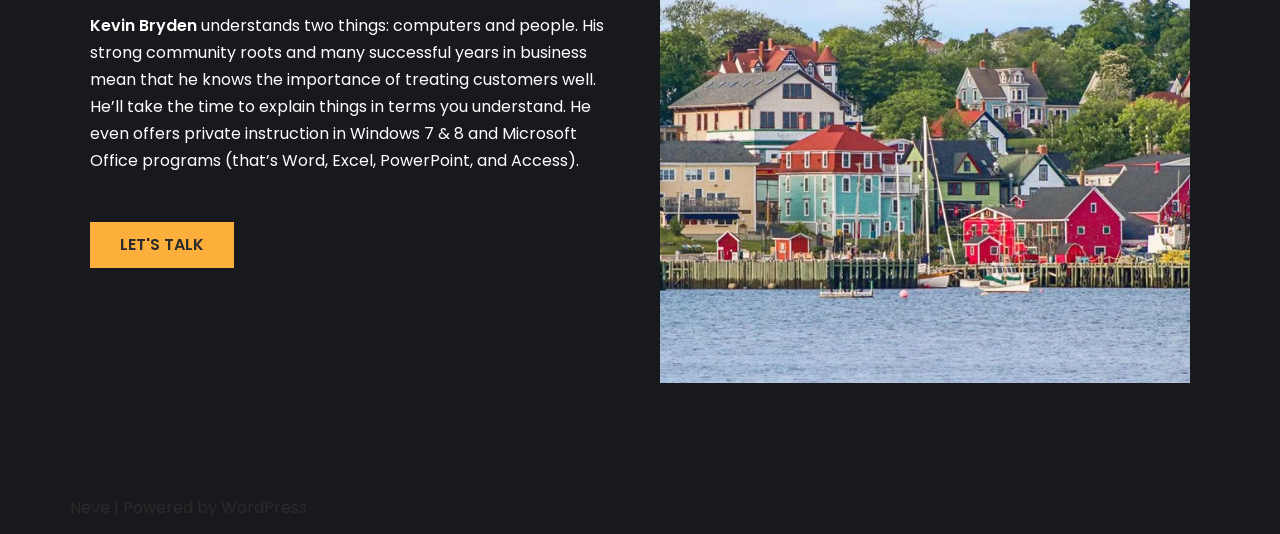What is the name of the person described on this webpage?
Please give a detailed and elaborate explanation in response to the question.

The webpage has a static text element at the top with the name 'Kevin Bryden', which suggests that the webpage is about this person.